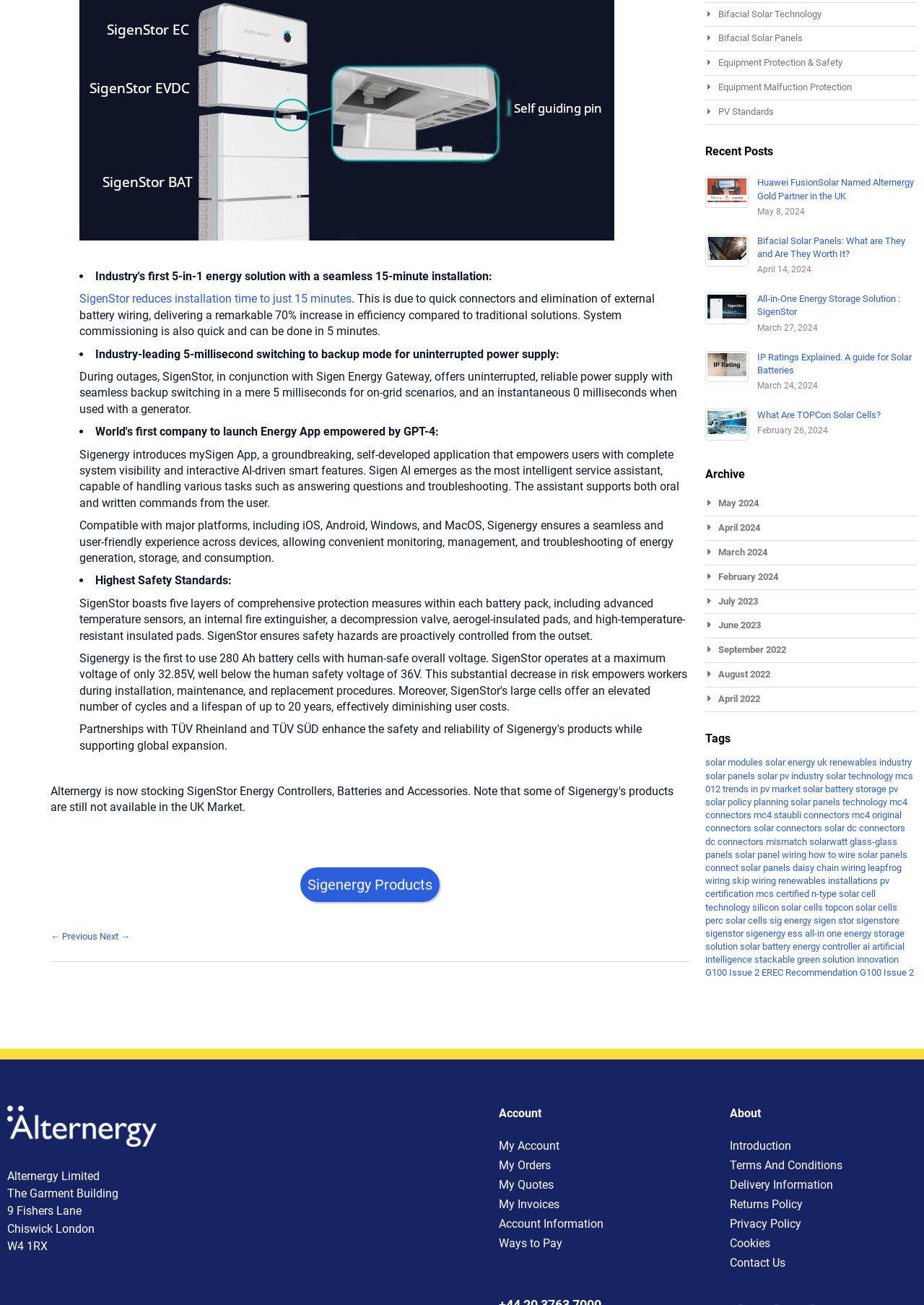Identify the bounding box coordinates of the section to be clicked to complete the task described by the following instruction: "View the 'Archive'". The coordinates should be four float numbers between 0 and 1, formatted as [left, top, right, bottom].

[0.763, 0.358, 0.806, 0.368]